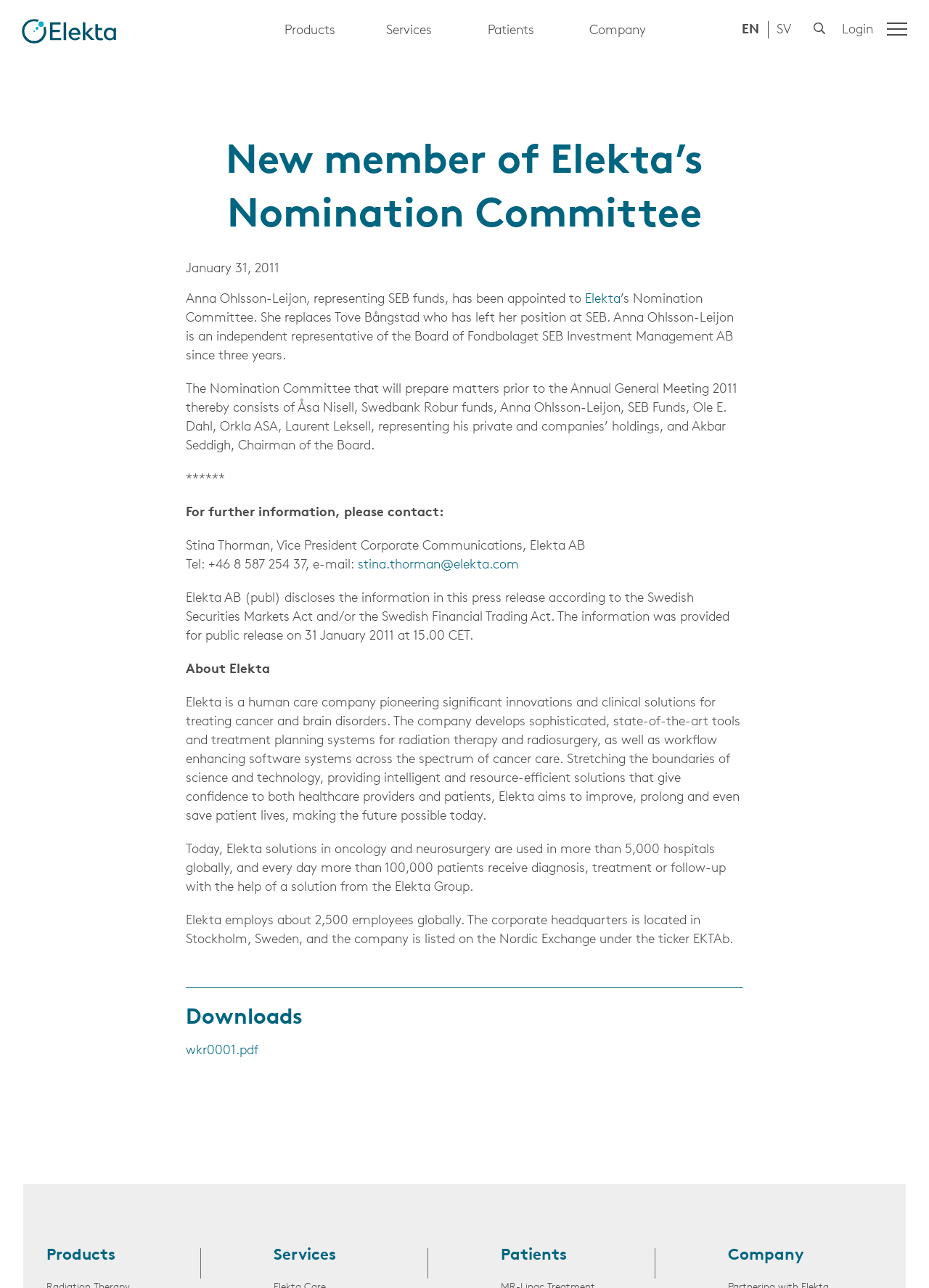What is the title of the section that contains the link 'wkr0001.pdf'?
Based on the image, respond with a single word or phrase.

Downloads